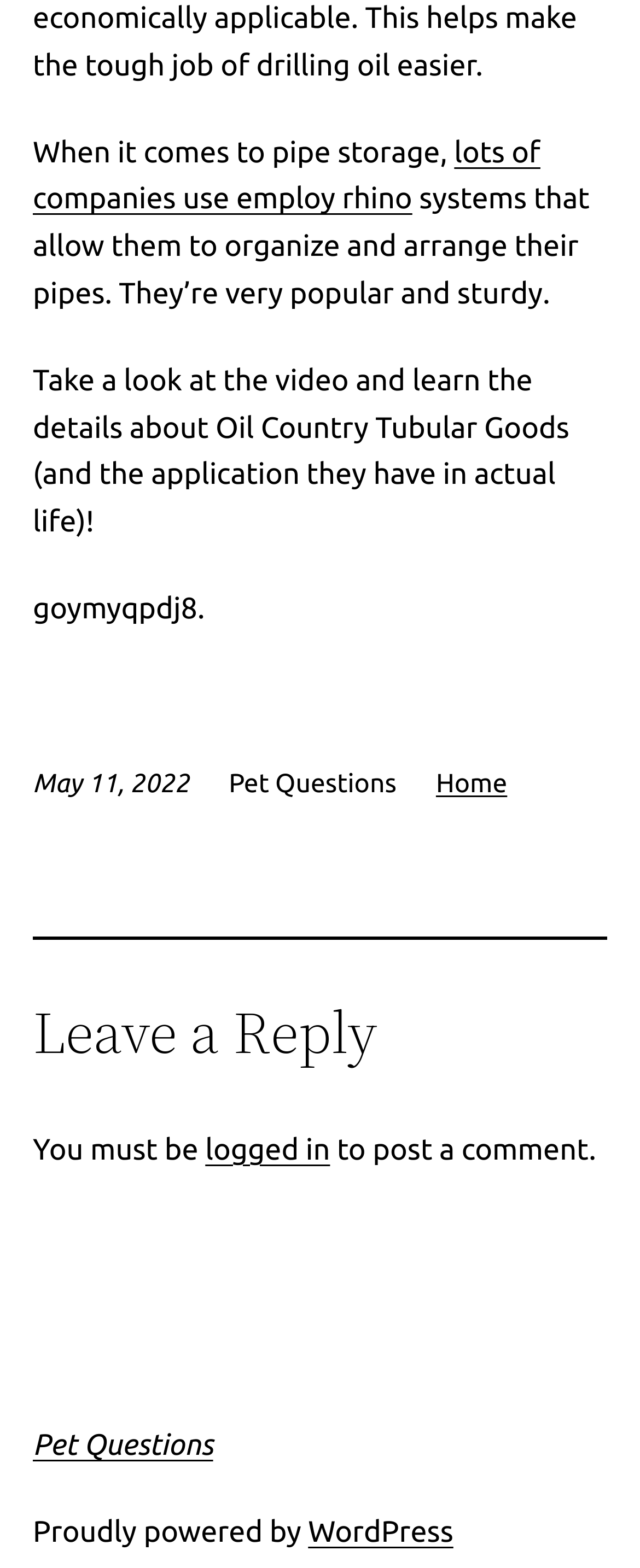Calculate the bounding box coordinates for the UI element based on the following description: "Home". Ensure the coordinates are four float numbers between 0 and 1, i.e., [left, top, right, bottom].

[0.681, 0.49, 0.793, 0.509]